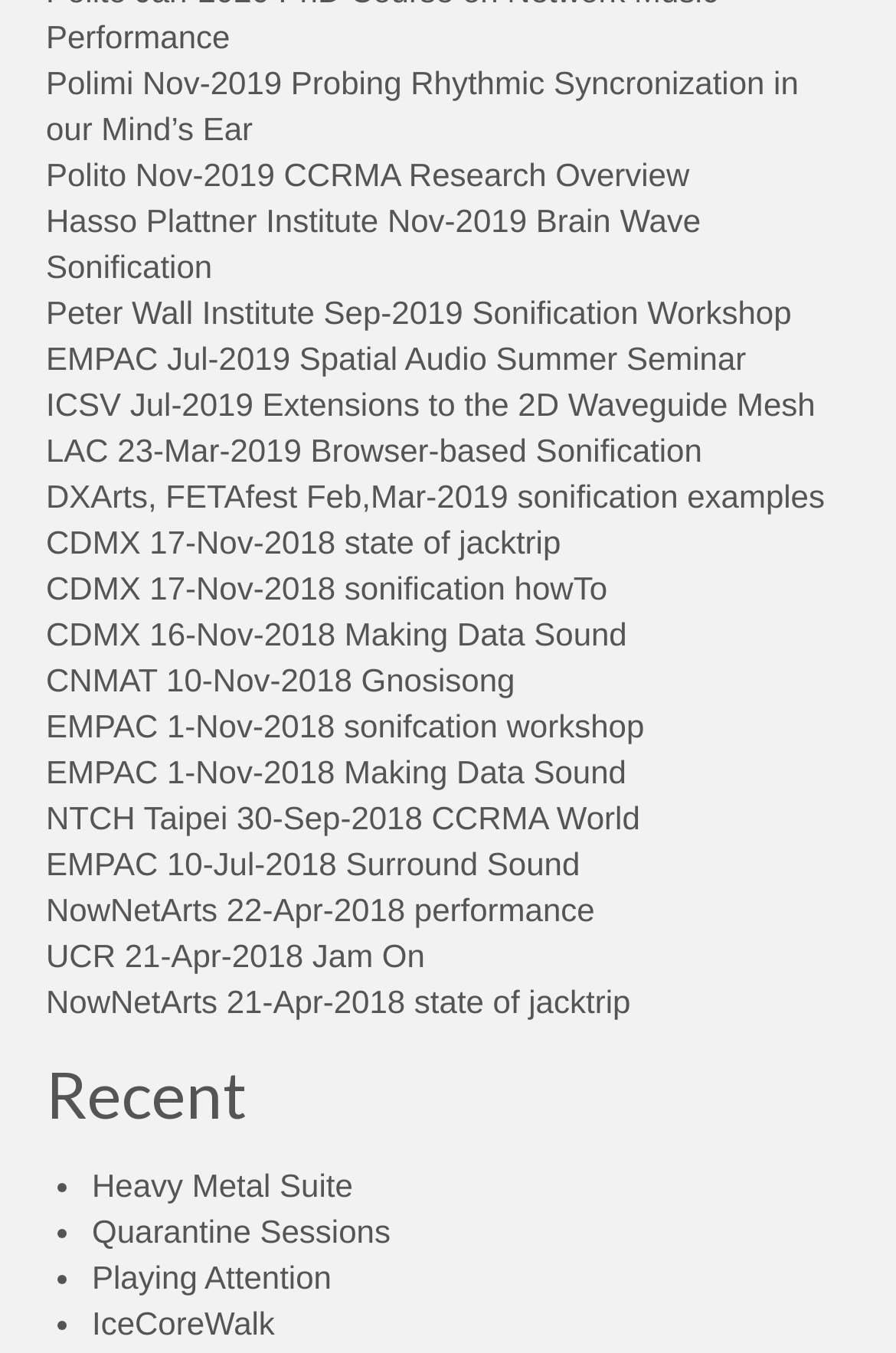Provide a short, one-word or phrase answer to the question below:
How many sections are there on this webpage?

2